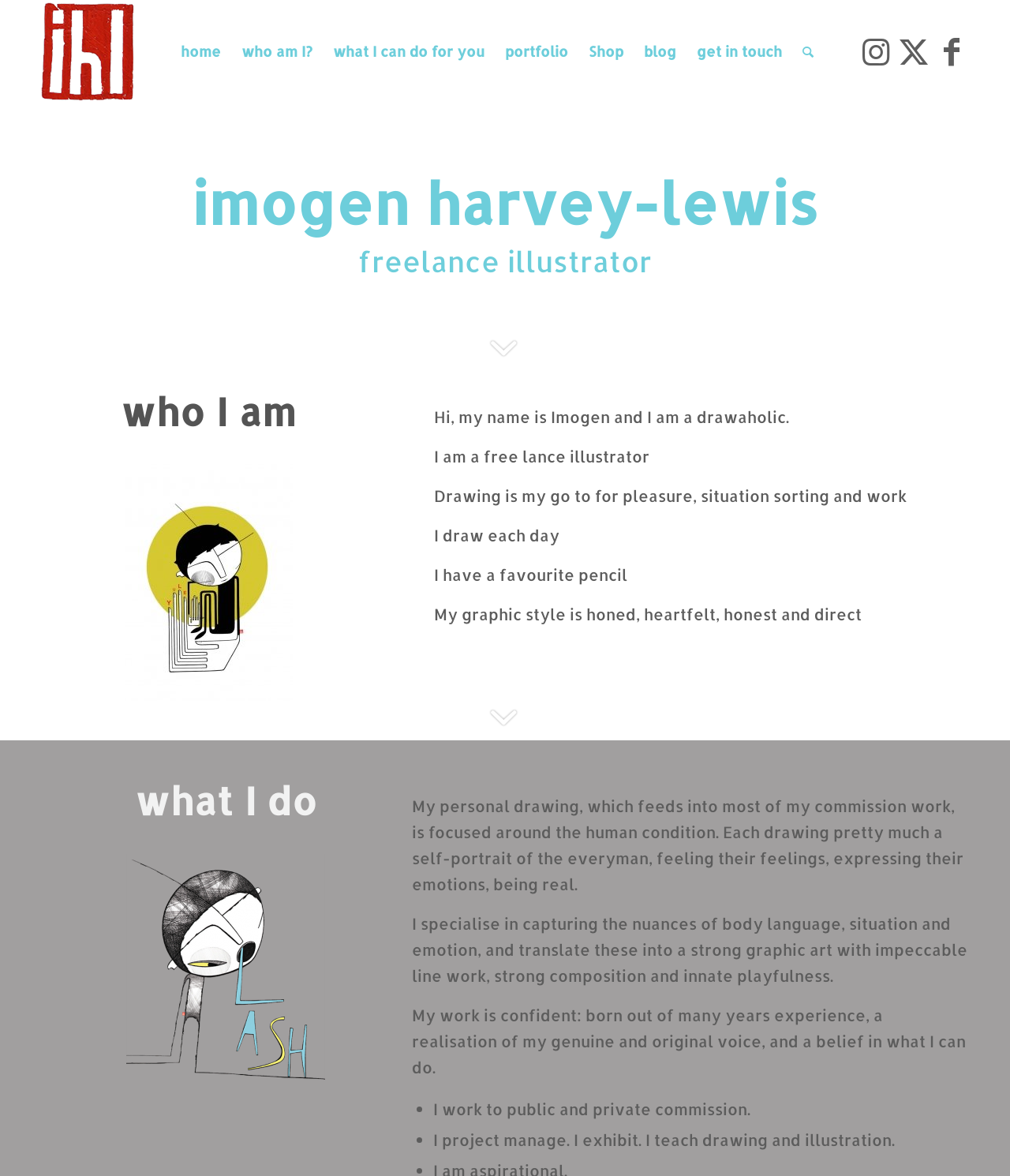Provide the bounding box coordinates, formatted as (top-left x, top-left y, bottom-right x, bottom-right y), with all values being floating point numbers between 0 and 1. Identify the bounding box of the UI element that matches the description: parent_node: who I am

[0.467, 0.576, 0.53, 0.617]